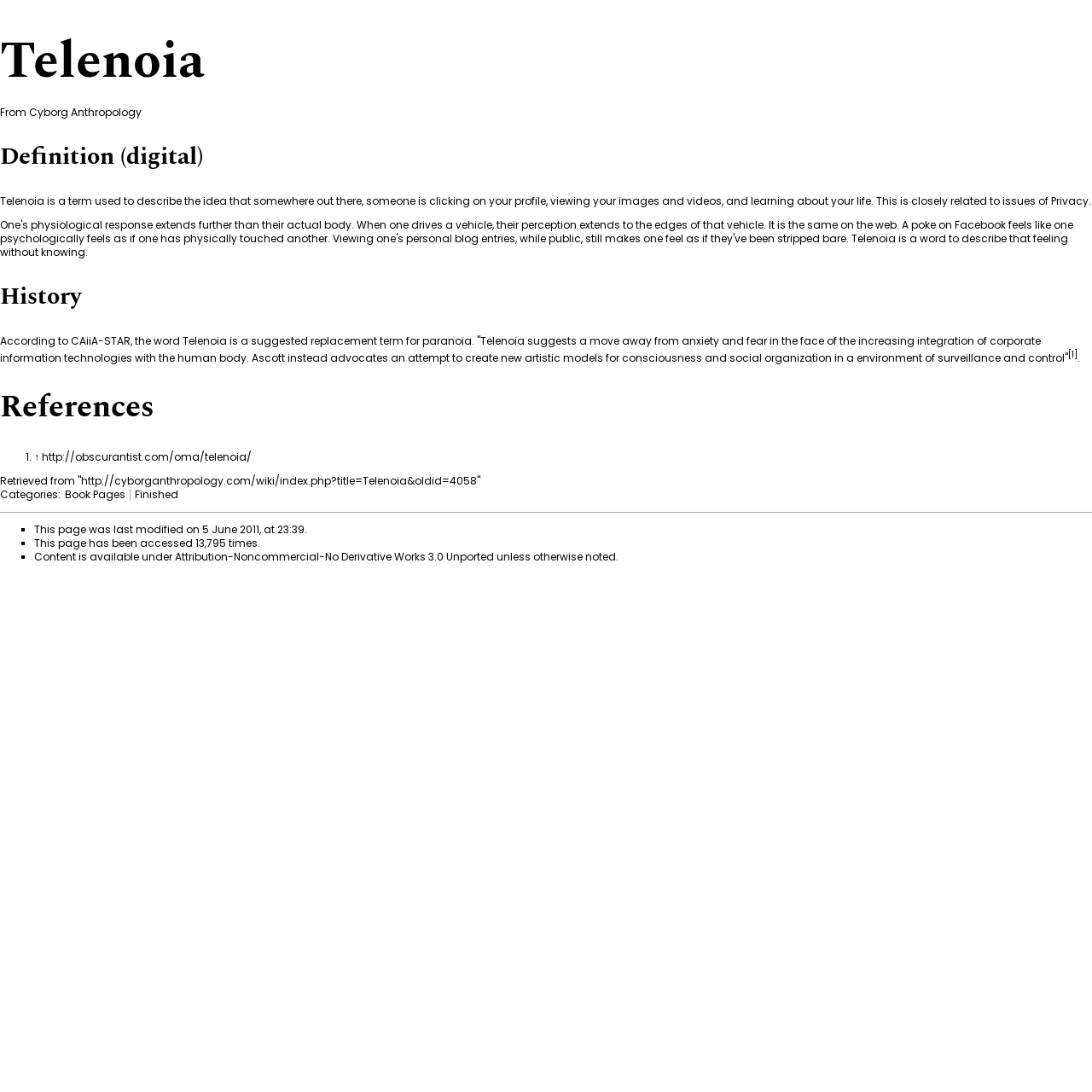Please specify the bounding box coordinates for the clickable region that will help you carry out the instruction: "Visit the CAiiA-STAR website".

[0.065, 0.306, 0.12, 0.319]